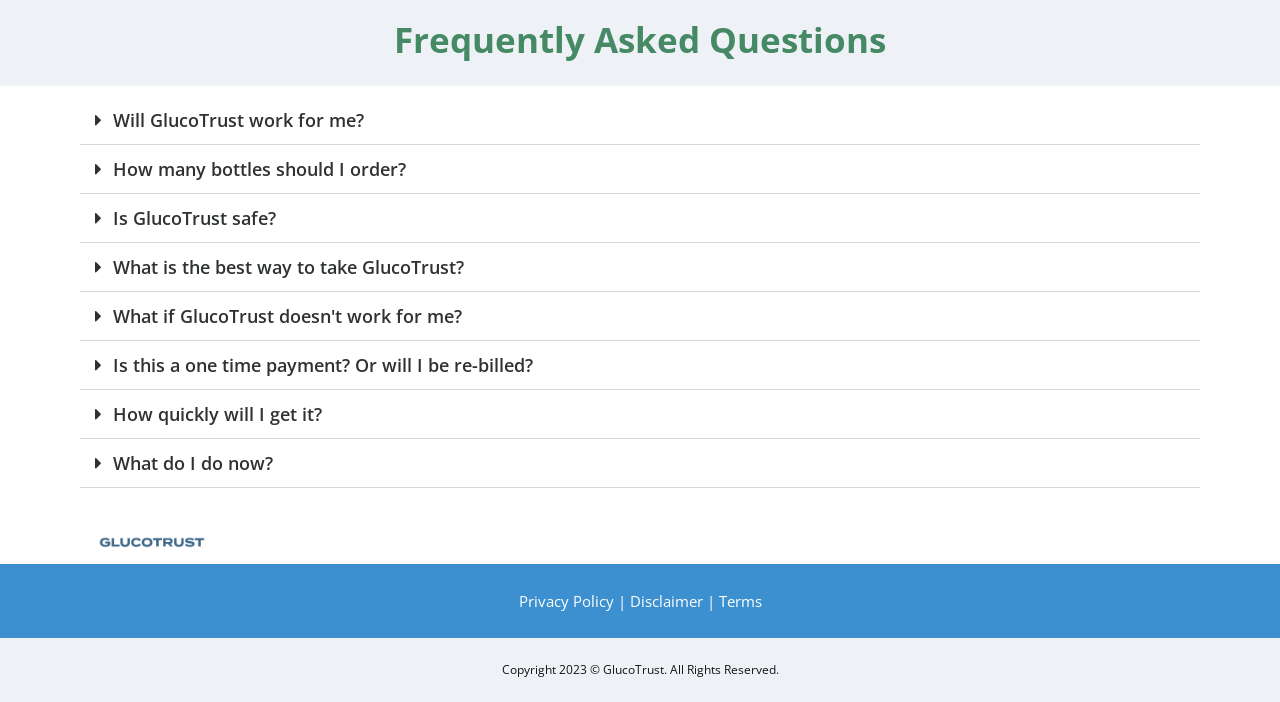What is the last question answered on this webpage?
Please look at the screenshot and answer in one word or a short phrase.

What do I do now?